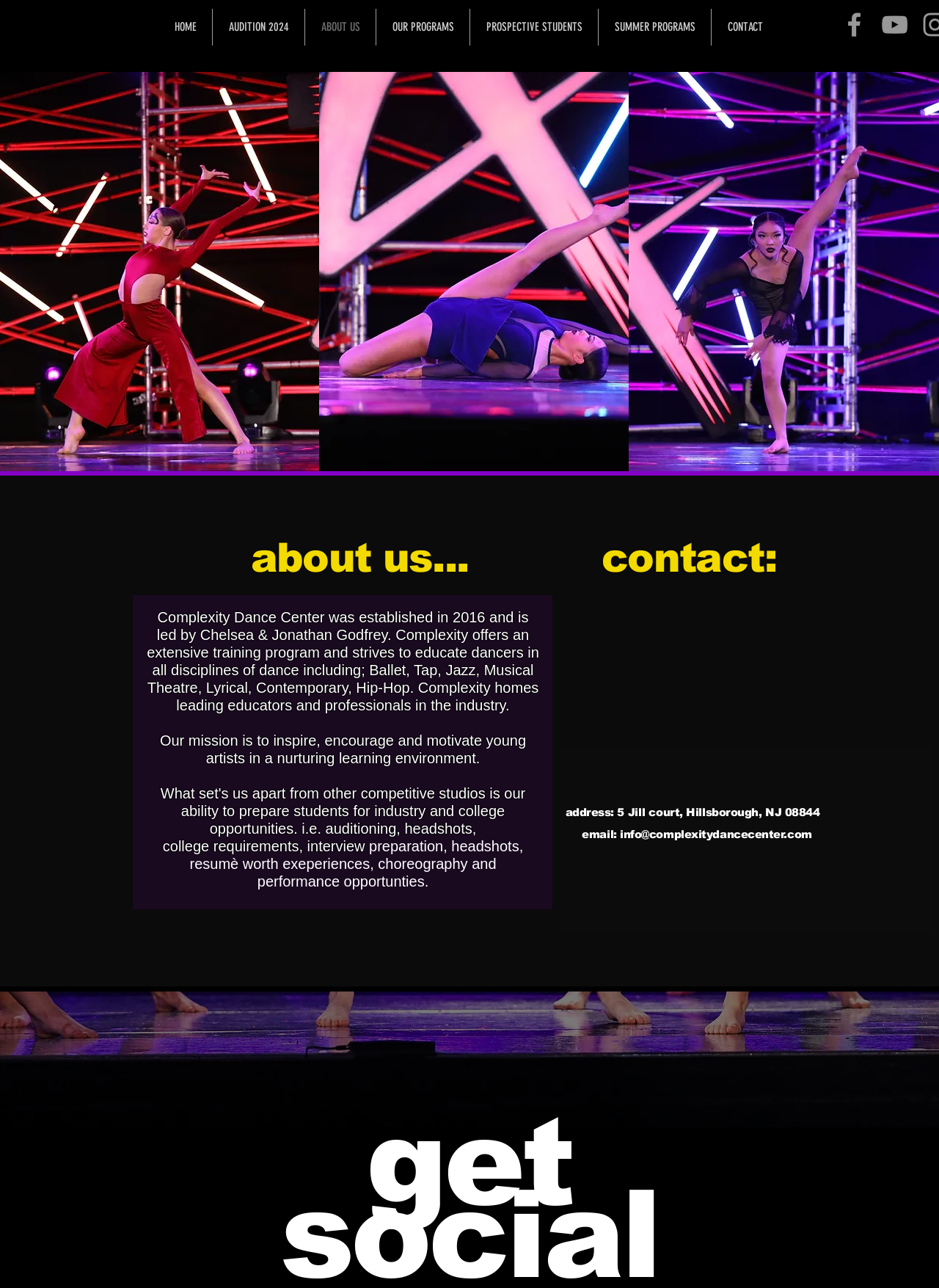Identify the bounding box coordinates for the element you need to click to achieve the following task: "Click HOME". Provide the bounding box coordinates as four float numbers between 0 and 1, in the form [left, top, right, bottom].

[0.169, 0.007, 0.226, 0.035]